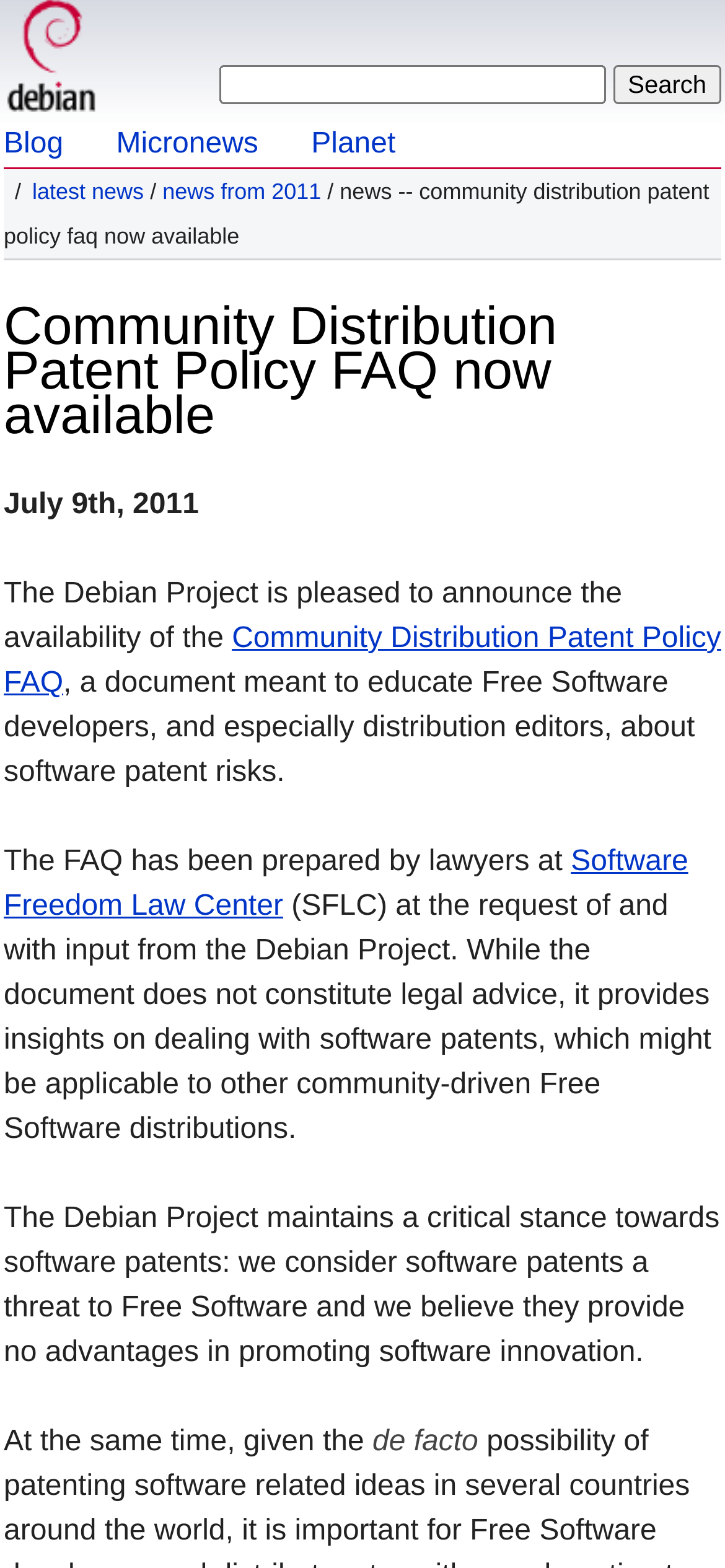Specify the bounding box coordinates for the region that must be clicked to perform the given instruction: "Learn about Community Distribution Patent Policy FAQ".

[0.005, 0.397, 0.995, 0.446]